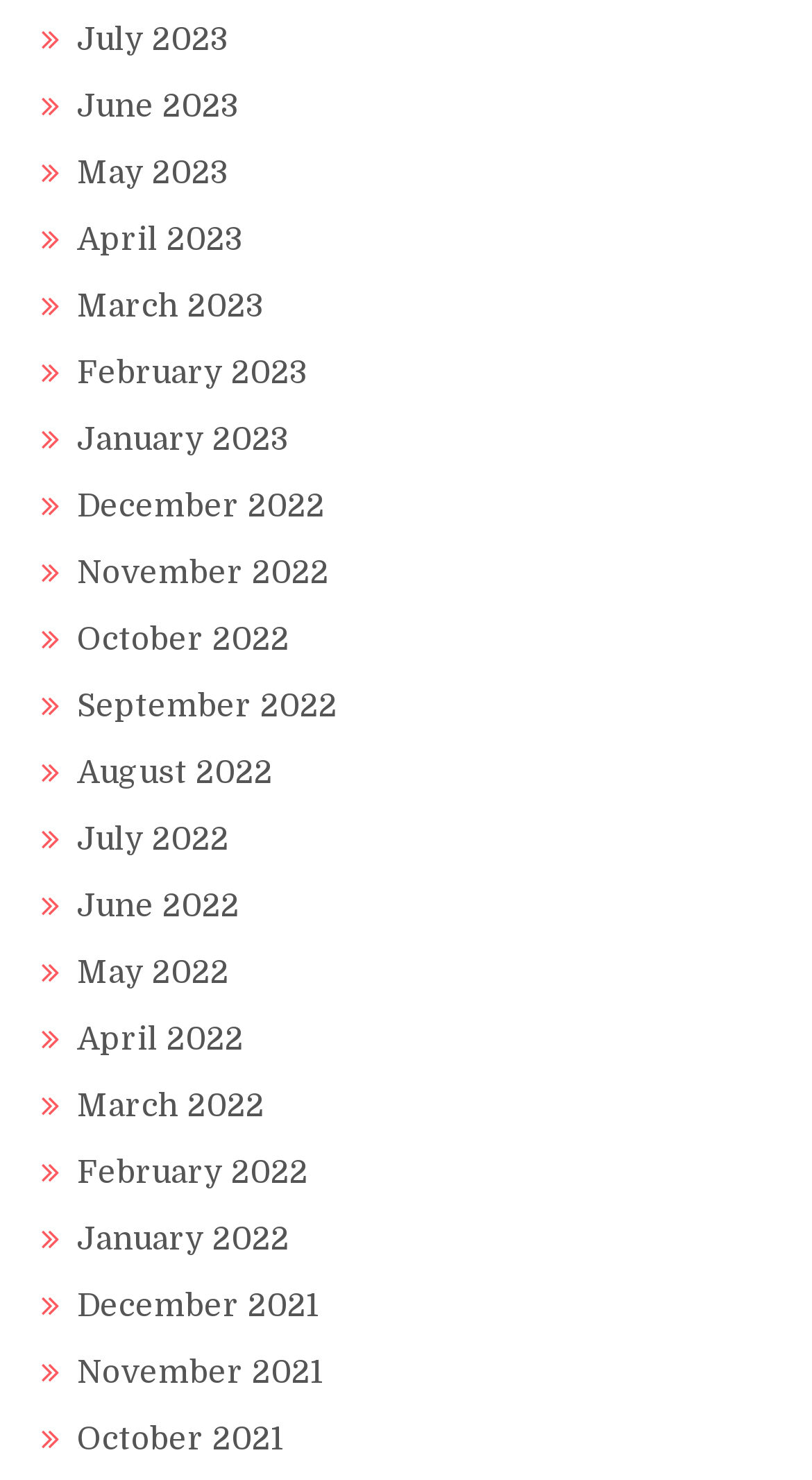Please find the bounding box for the UI component described as follows: "January 2023".

[0.095, 0.284, 0.356, 0.309]